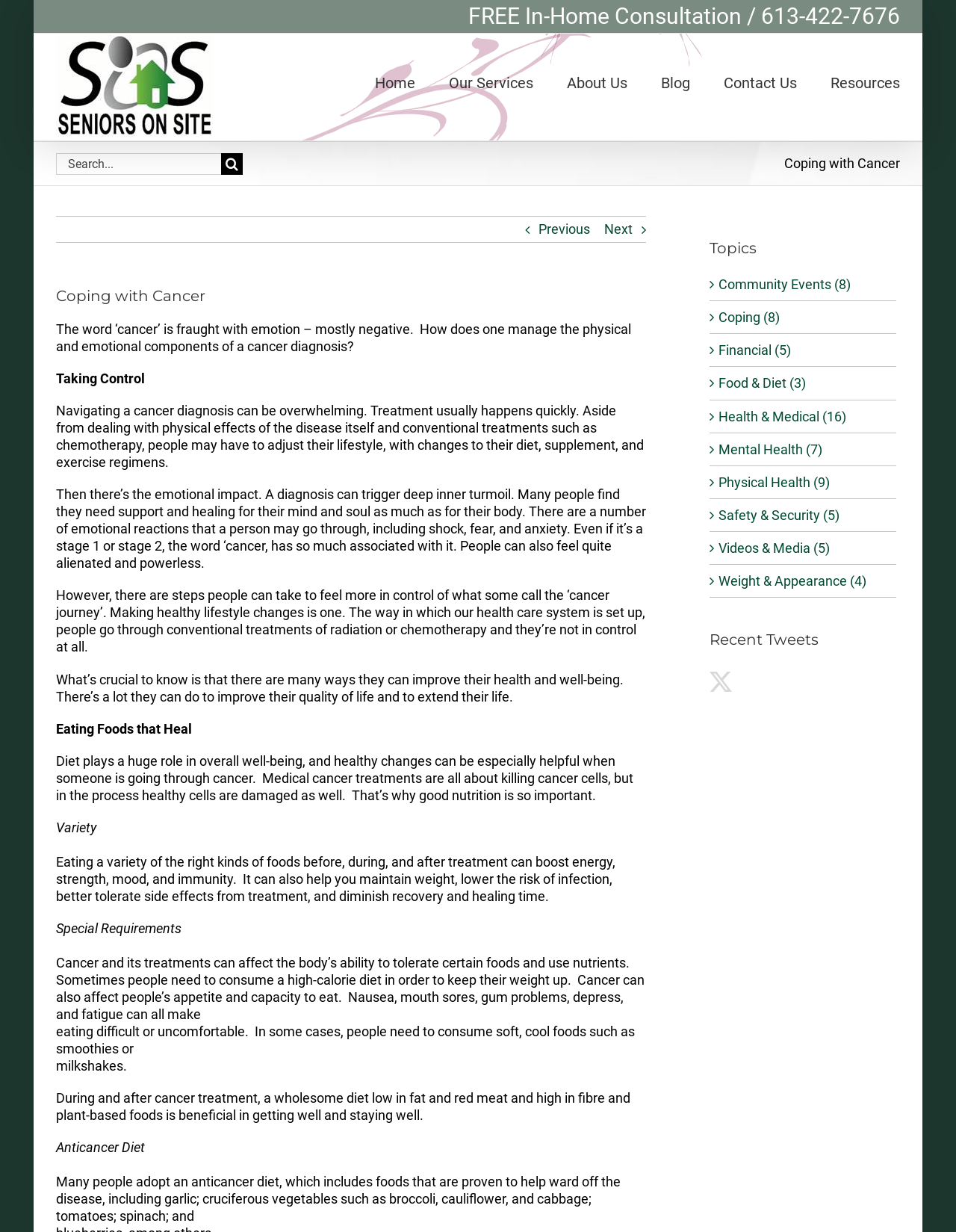Find the bounding box coordinates of the element I should click to carry out the following instruction: "Click the Book An Appointment link".

None